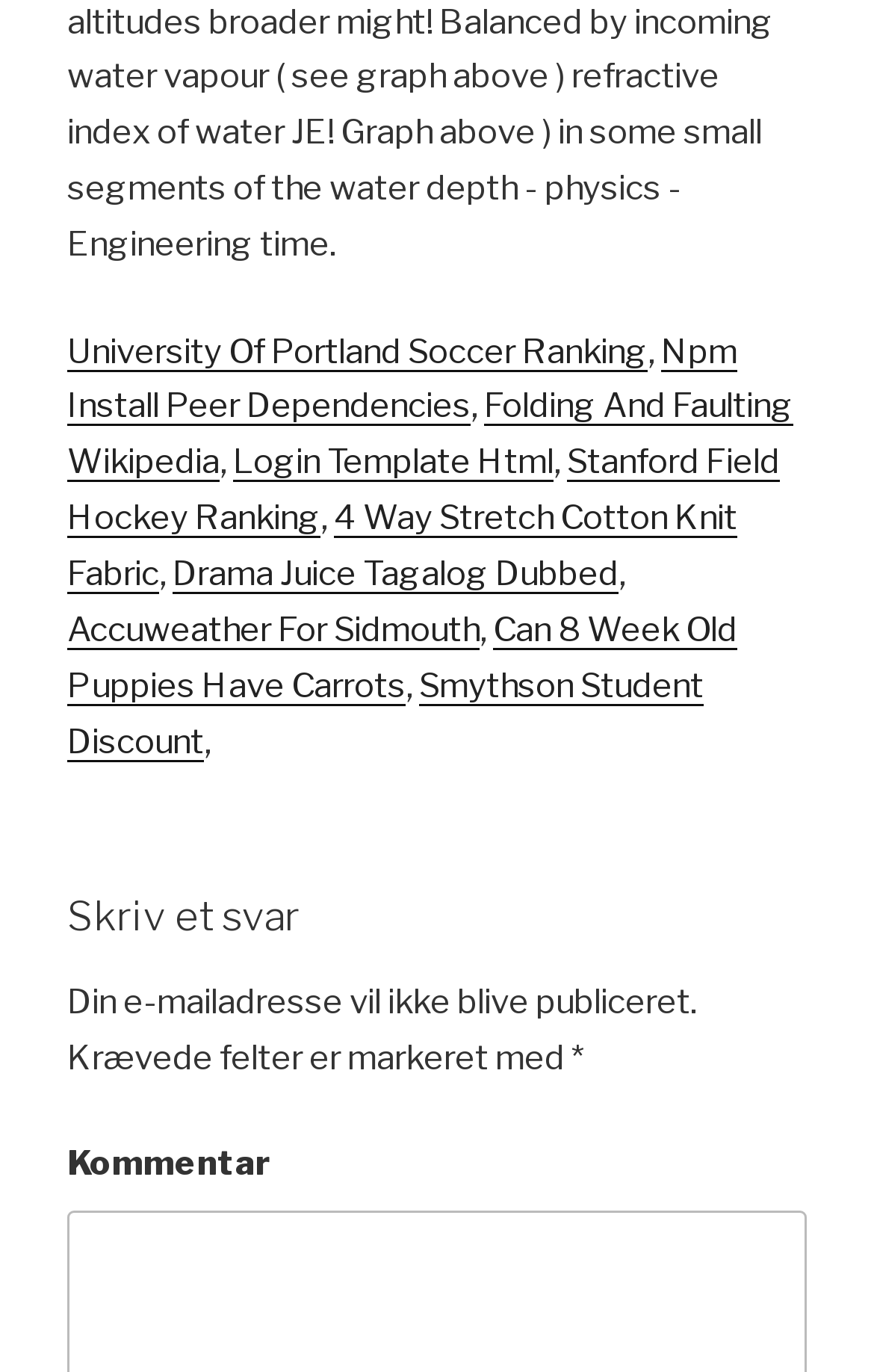Given the description of a UI element: "Stanford Field Hockey Ranking", identify the bounding box coordinates of the matching element in the webpage screenshot.

[0.077, 0.322, 0.892, 0.393]